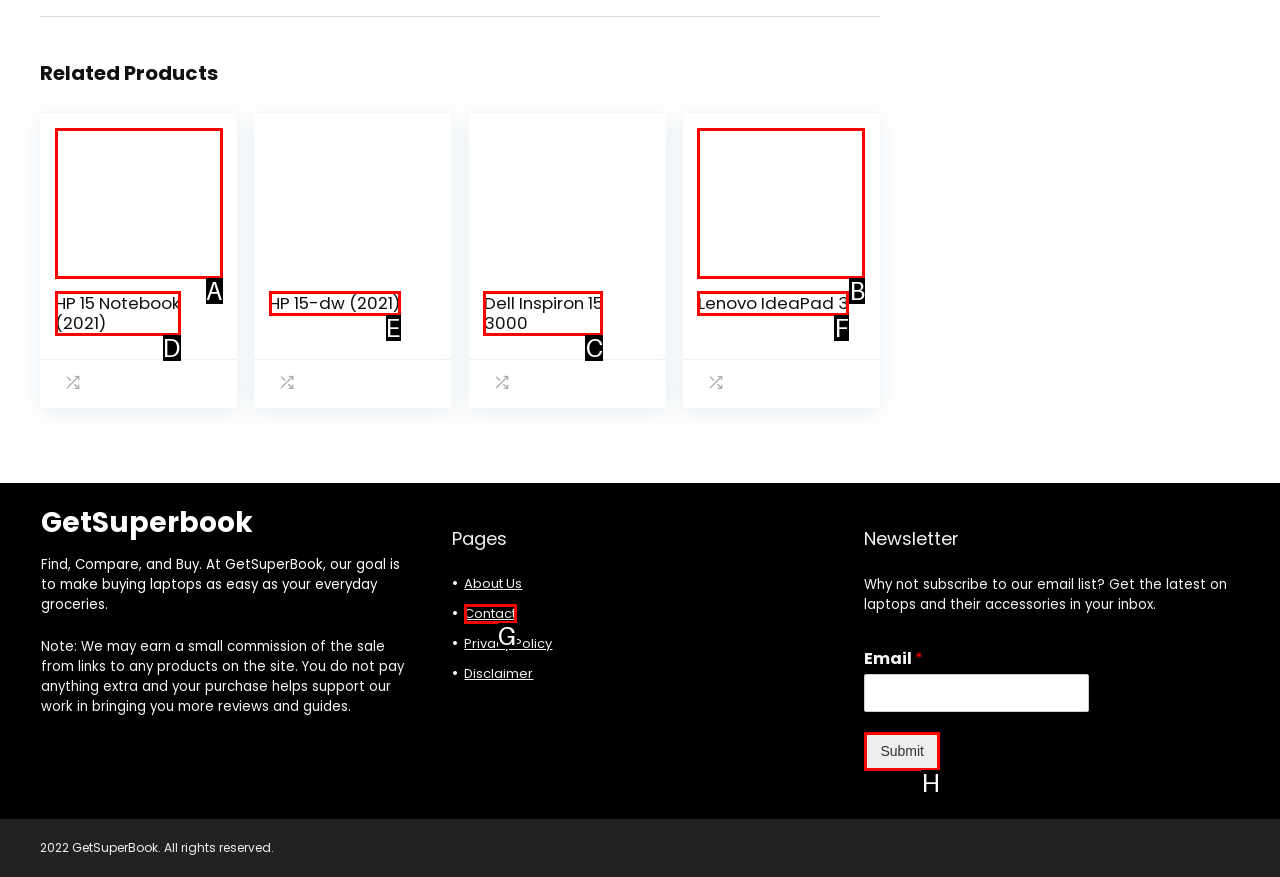Which HTML element should be clicked to complete the following task: Click on the 'Dell Inspiron 15 3000' link?
Answer with the letter corresponding to the correct choice.

C